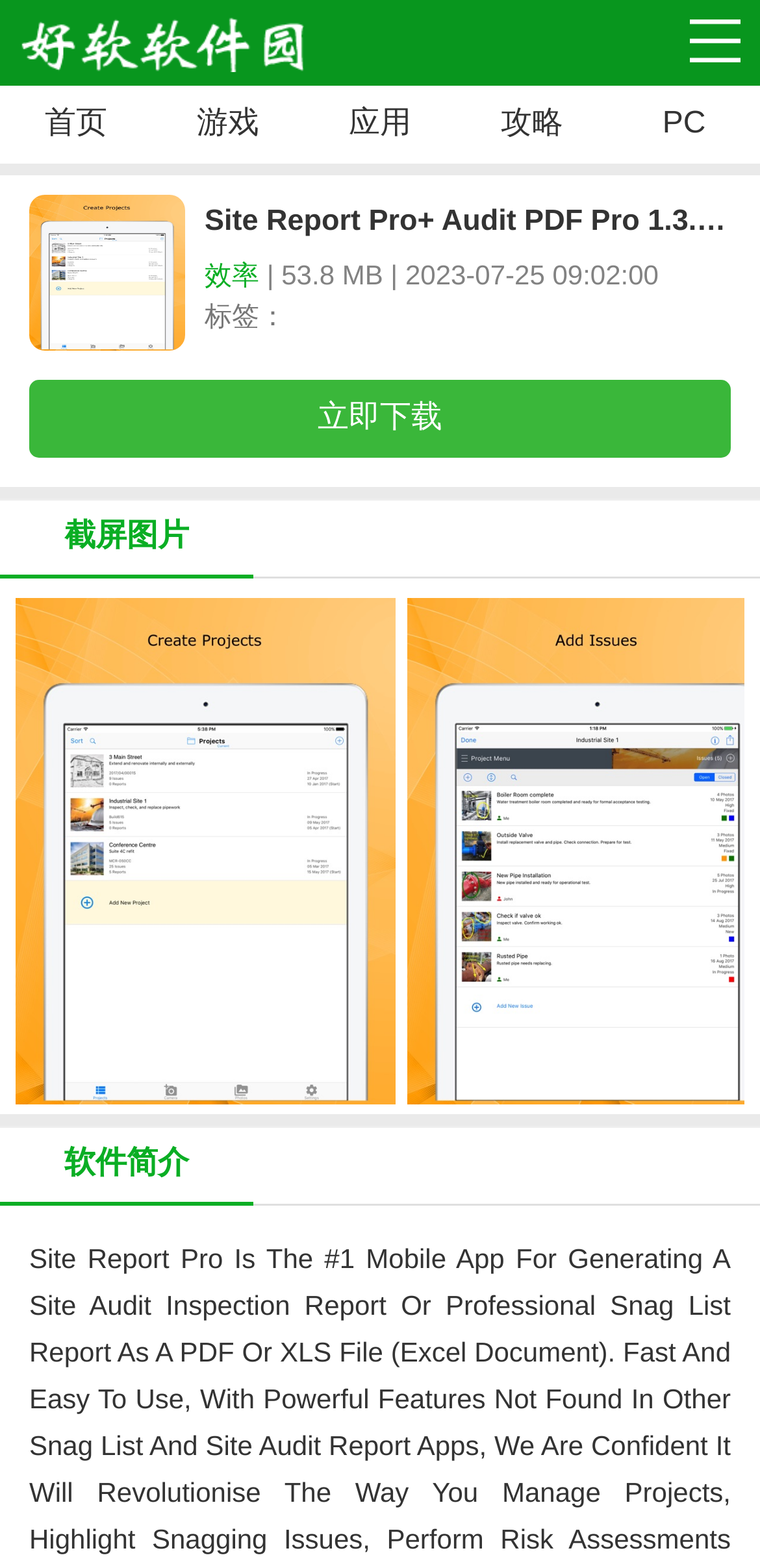Please find the bounding box coordinates of the section that needs to be clicked to achieve this instruction: "view the '游戏' section".

[0.2, 0.055, 0.4, 0.104]